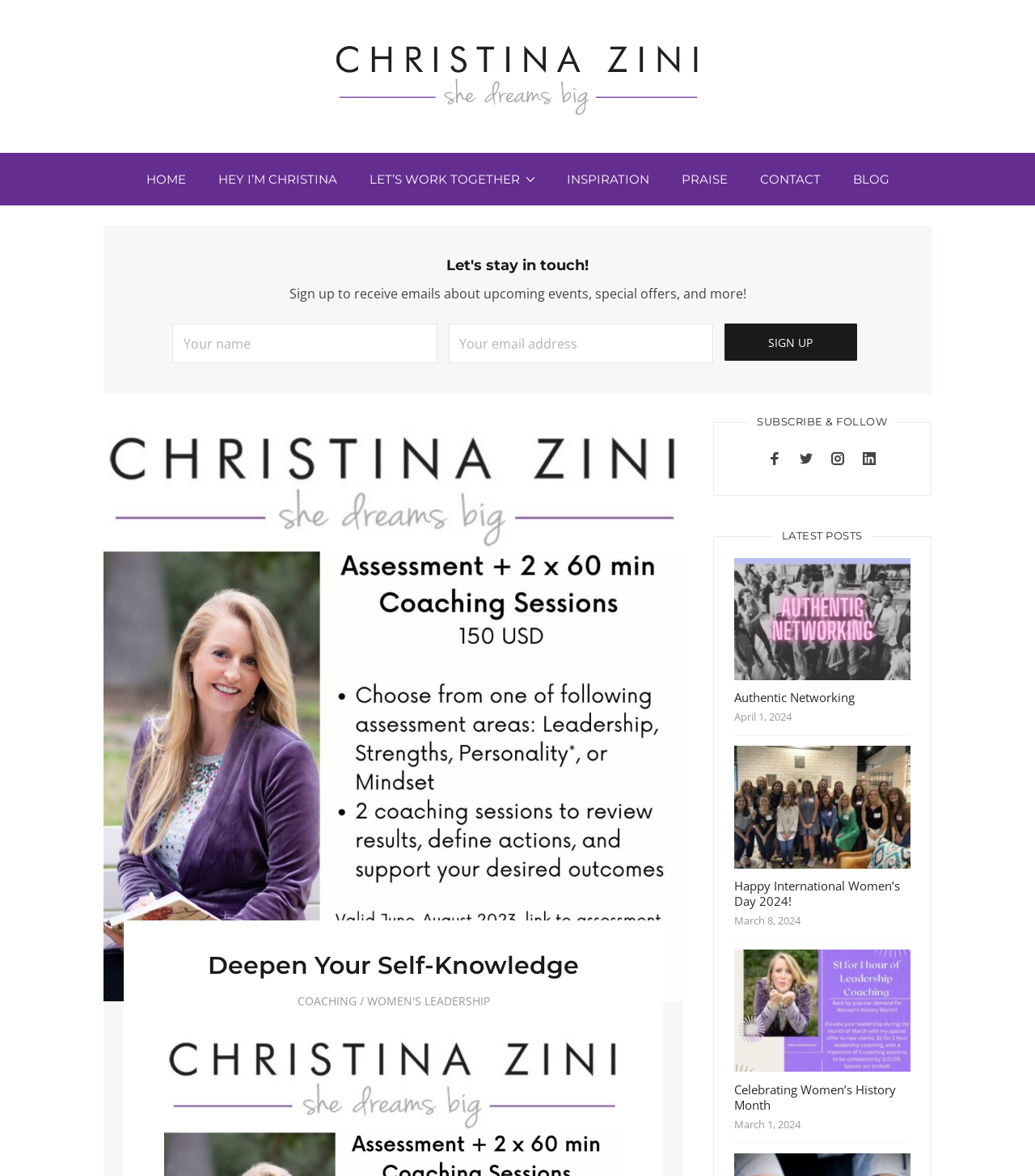How many links are in the navigation menu?
Refer to the image and answer the question using a single word or phrase.

5